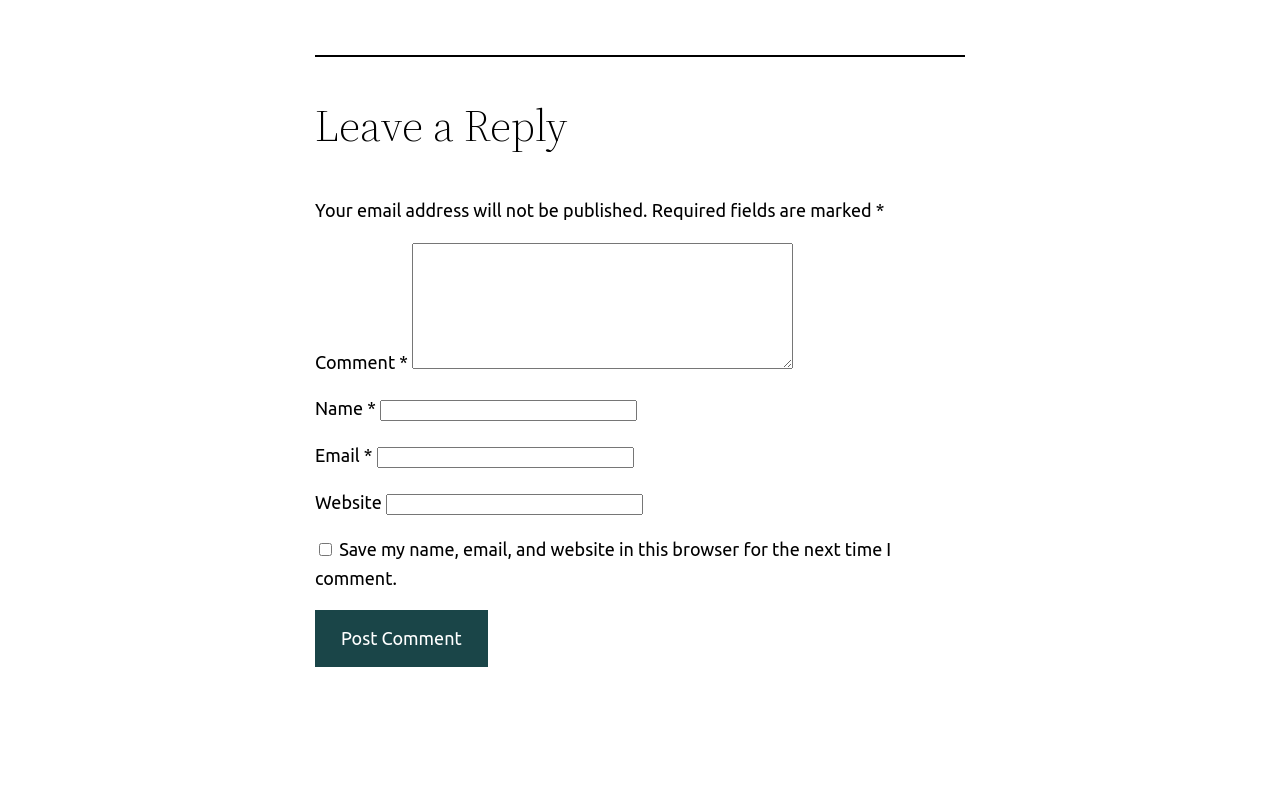Use the information in the screenshot to answer the question comprehensively: Is the Website field required in the comment form?

The Website field is not required in the comment form, as indicated by the textbox element with the description 'Website' and the attribute 'required: False', which suggests that users can optionally input their website URL.